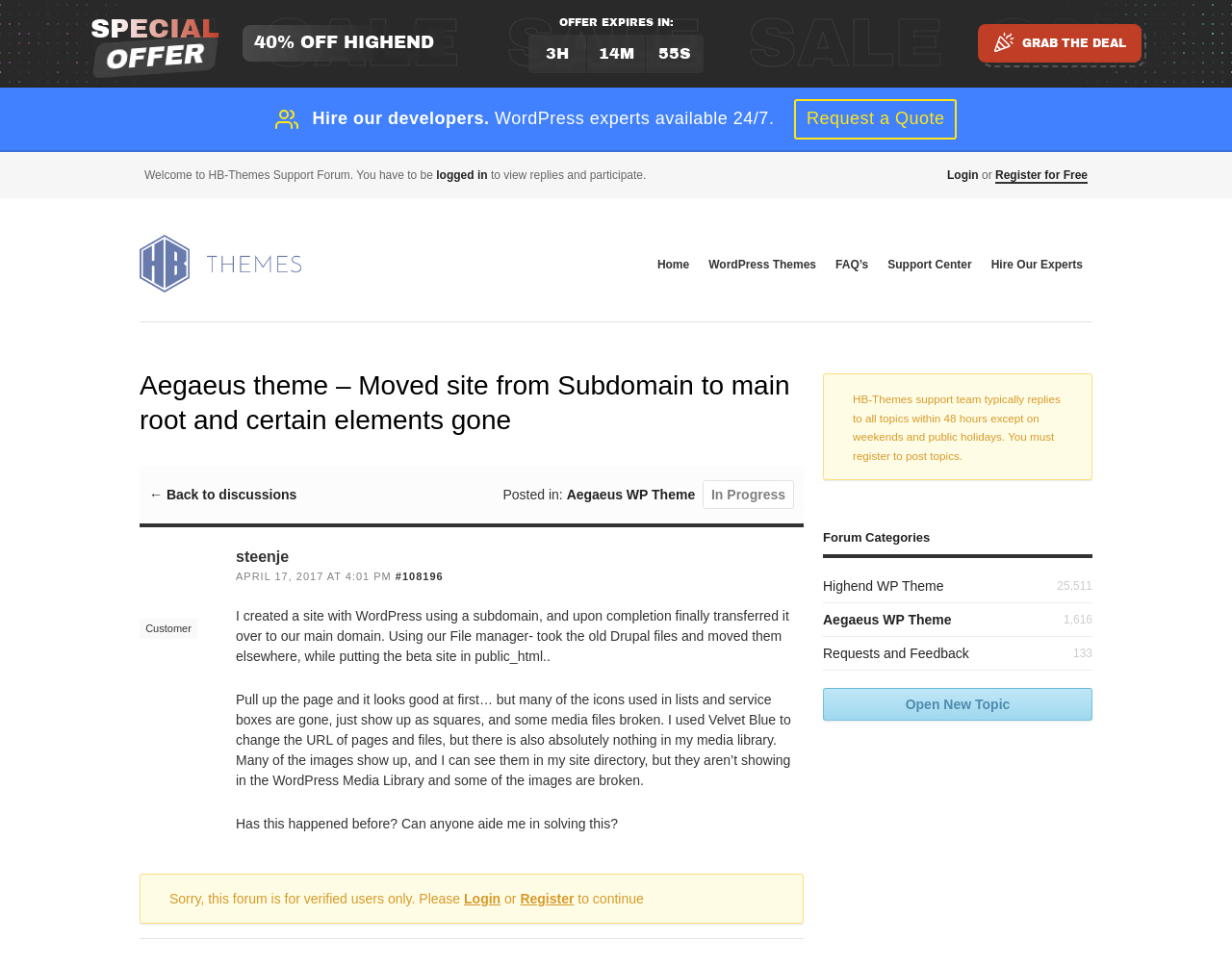Provide your answer in a single word or phrase: 
How many topics are in the Highend WP Theme category?

25,511